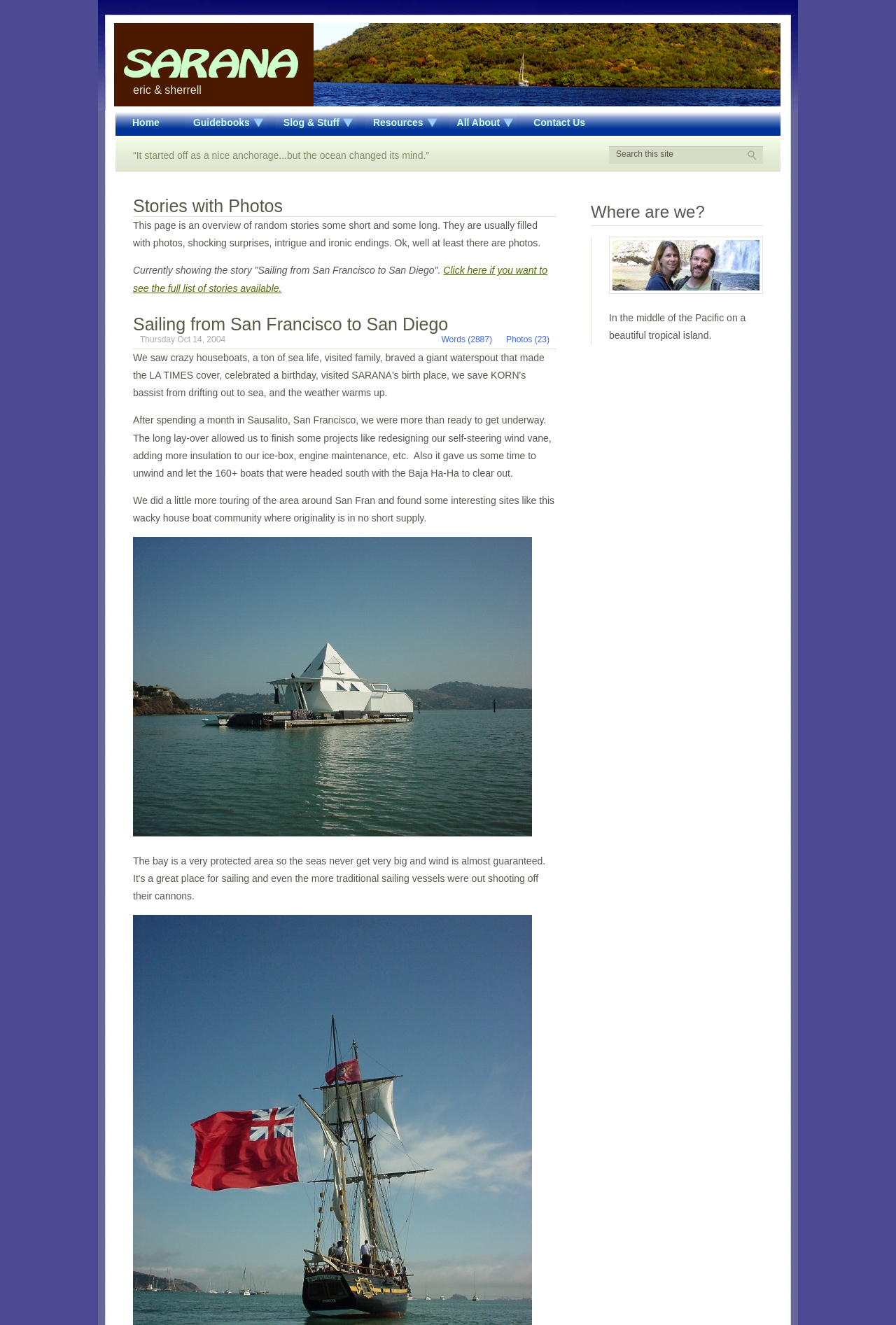Give a one-word or short-phrase answer to the following question: 
What is the title of the current story?

Sailing from San Francisco to San Diego